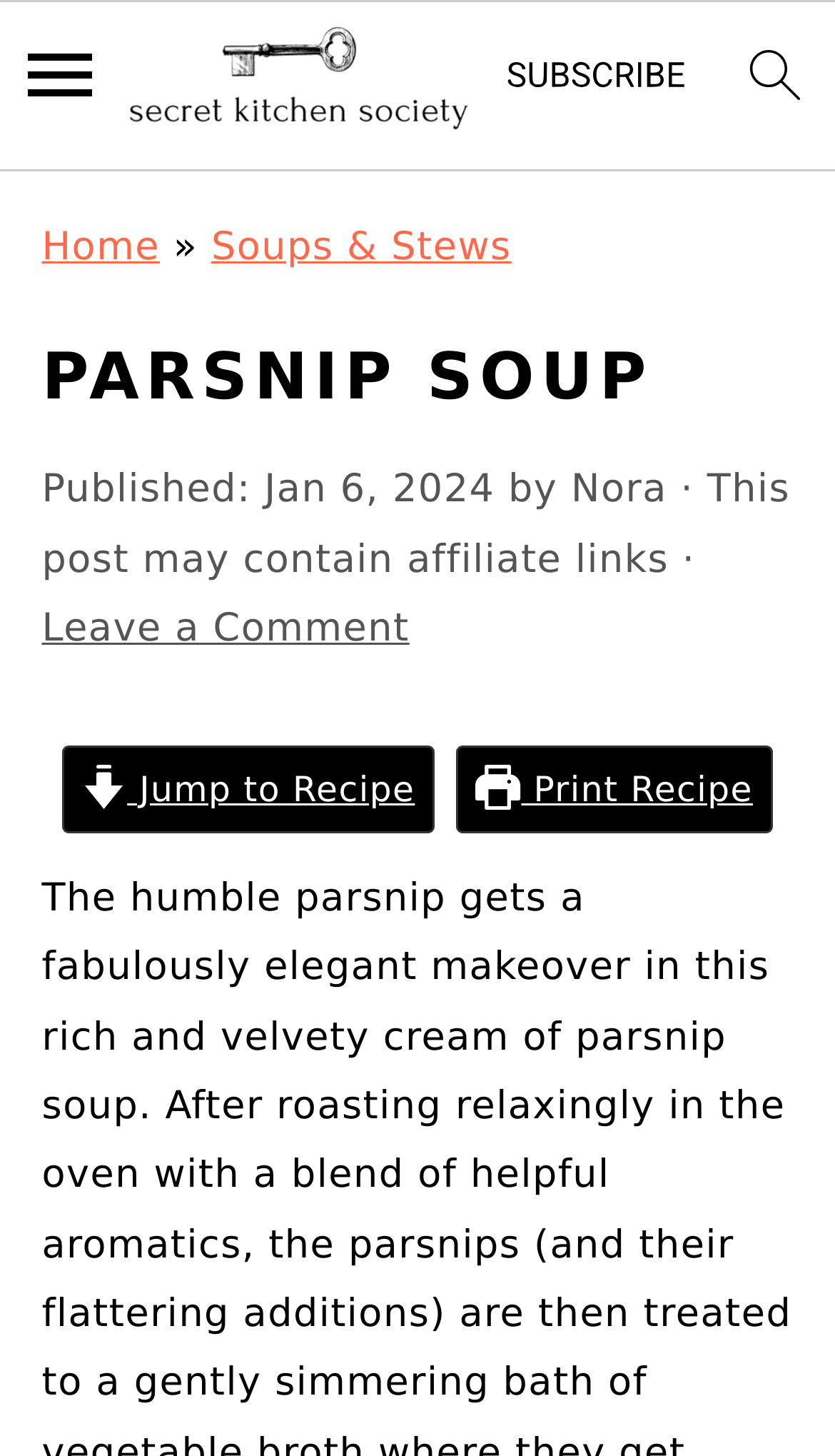Using the description "Leave a Comment", predict the bounding box of the relevant HTML element.

[0.05, 0.417, 0.49, 0.448]